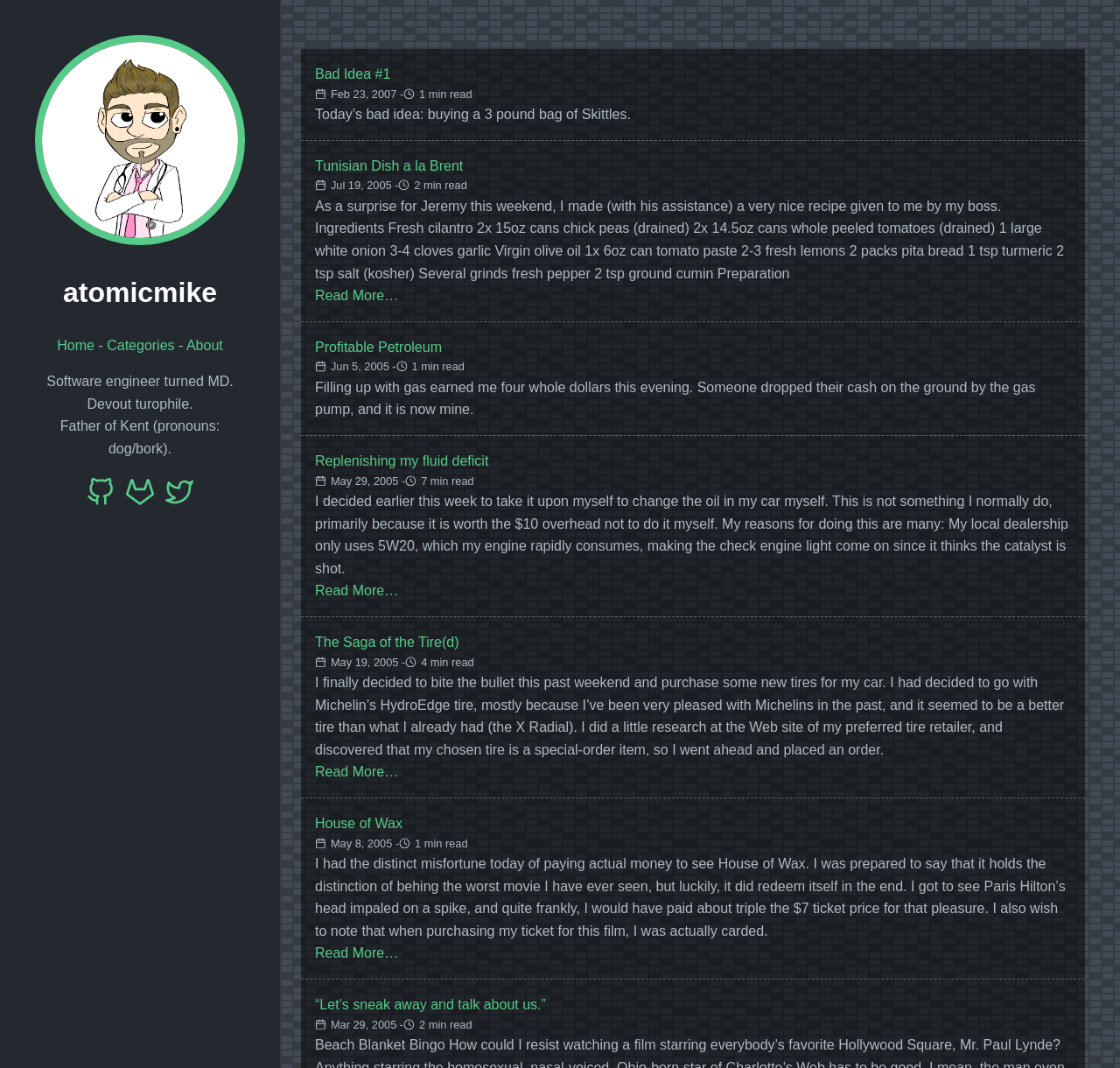Using the given description, provide the bounding box coordinates formatted as (top-left x, top-left y, bottom-right x, bottom-right y), with all values being floating point numbers between 0 and 1. Description: Replenishing my fluid deficit

[0.281, 0.425, 0.436, 0.438]